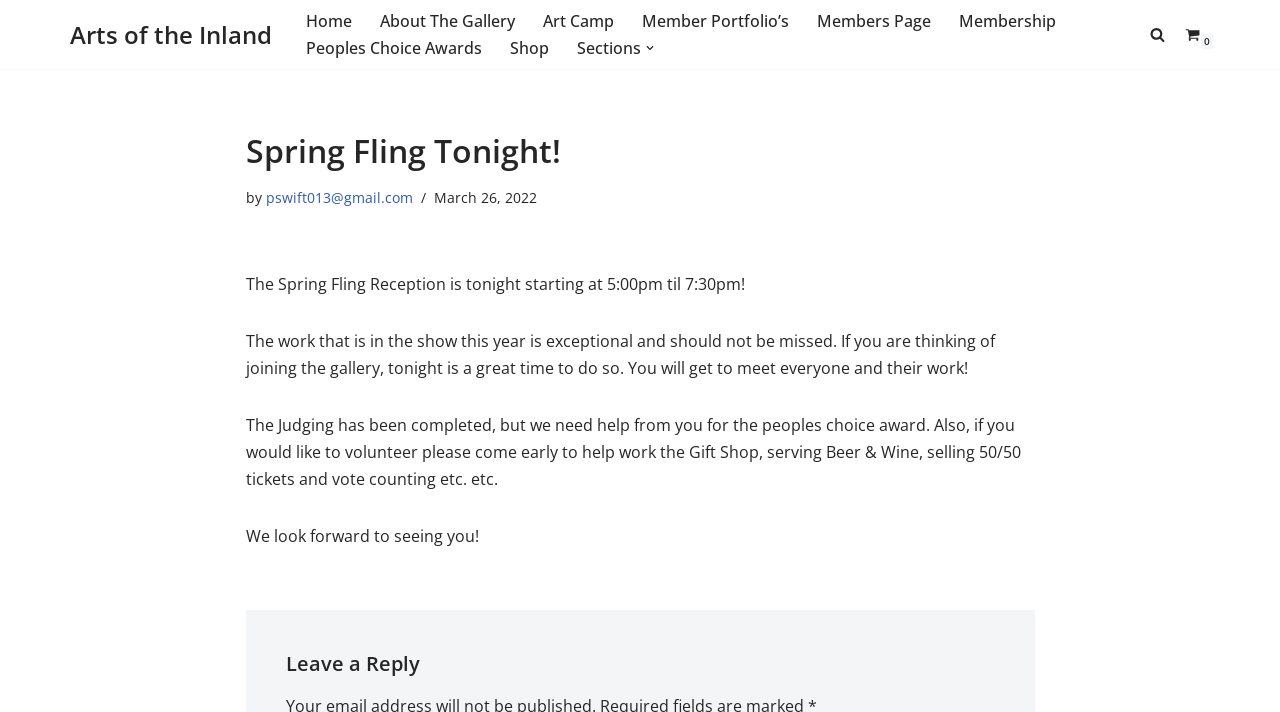What time does the event start?
Based on the image, answer the question in a detailed manner.

According to the webpage, it is mentioned that 'The Spring Fling Reception is tonight starting at 5:00pm til 7:30pm!' which indicates that the event starts at 5:00pm.